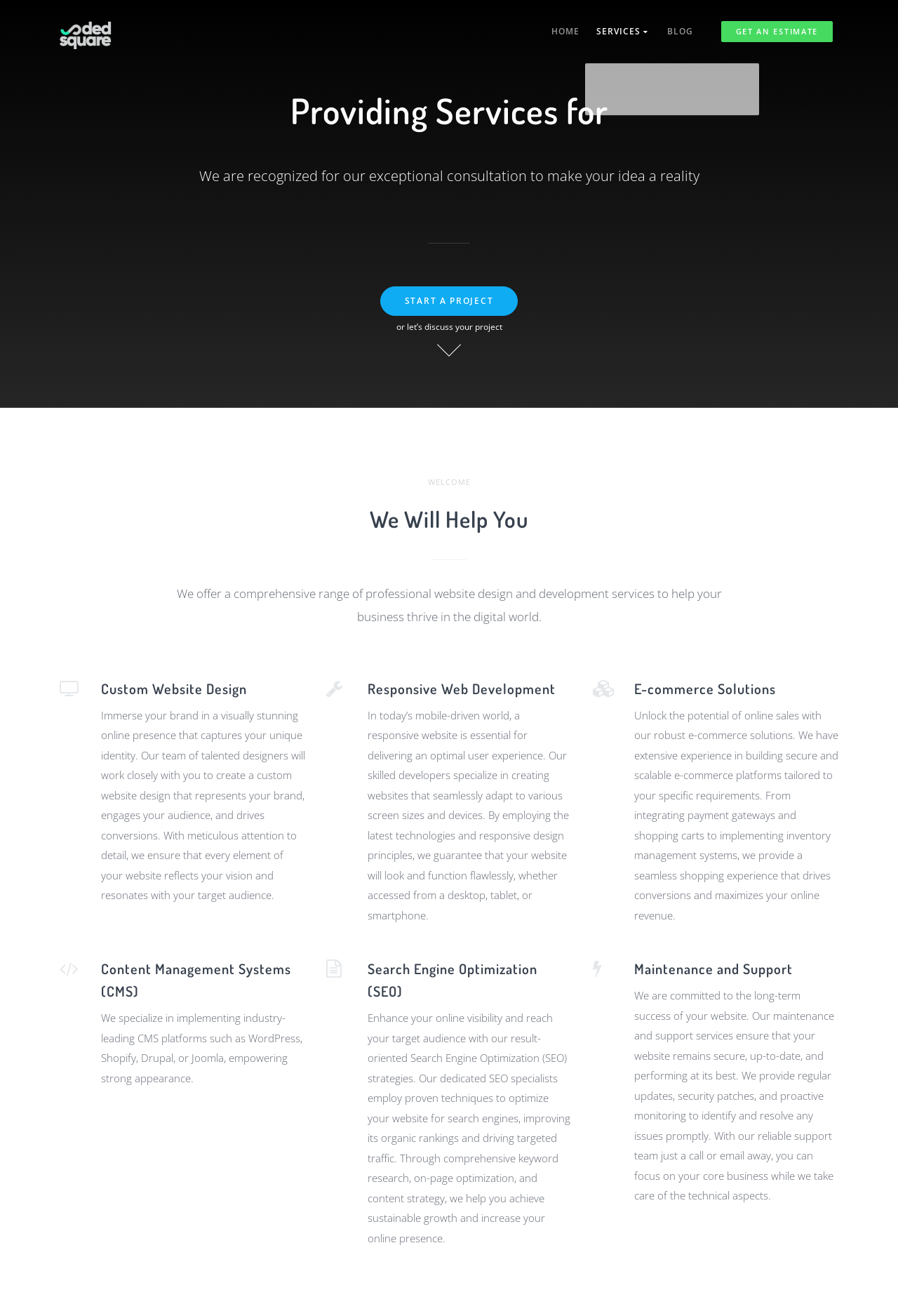What is the company name? Examine the screenshot and reply using just one word or a brief phrase.

Coded Square